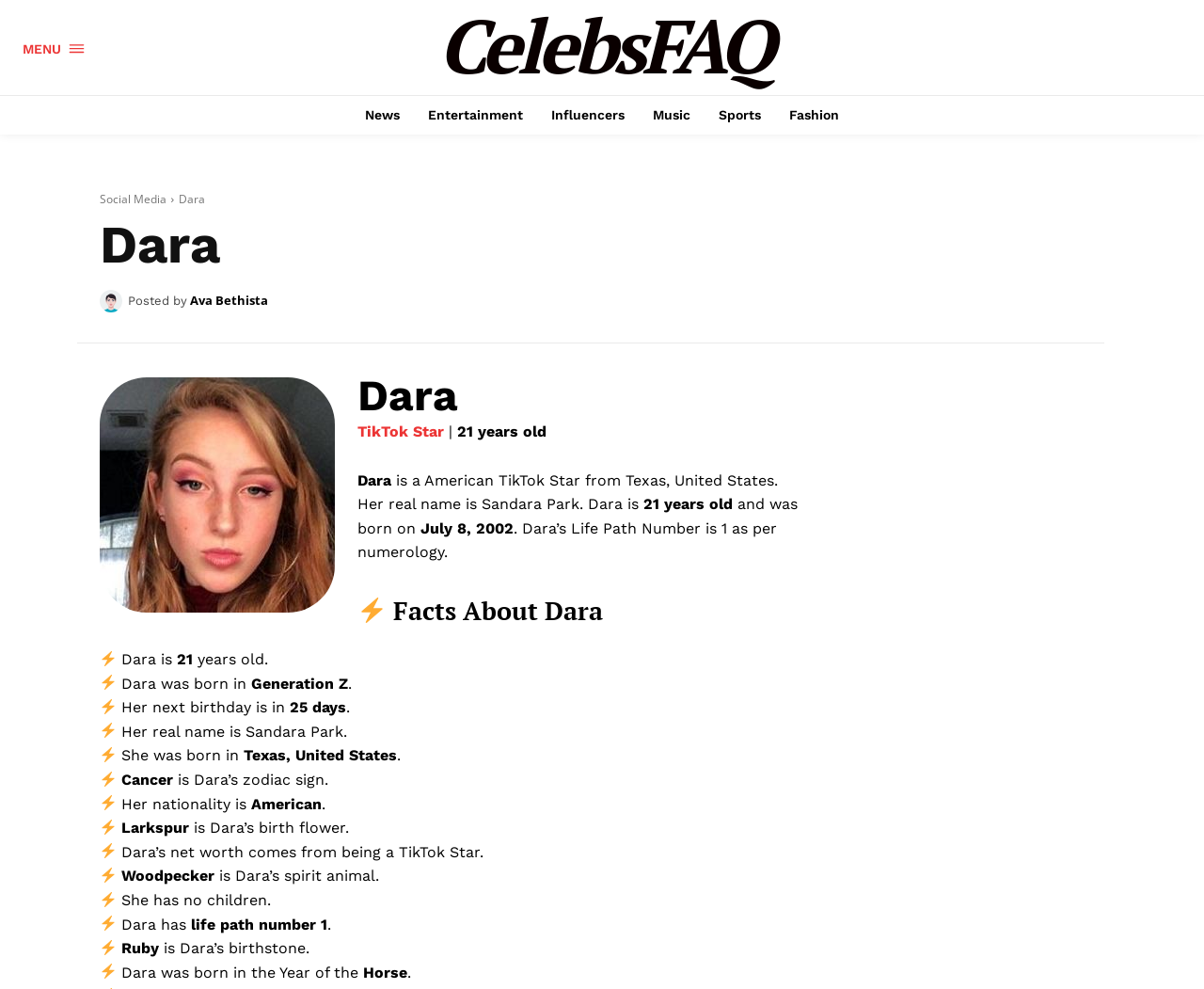Please identify the bounding box coordinates of the element's region that I should click in order to complete the following instruction: "View Dara's biography". The bounding box coordinates consist of four float numbers between 0 and 1, i.e., [left, top, right, bottom].

[0.148, 0.193, 0.17, 0.209]